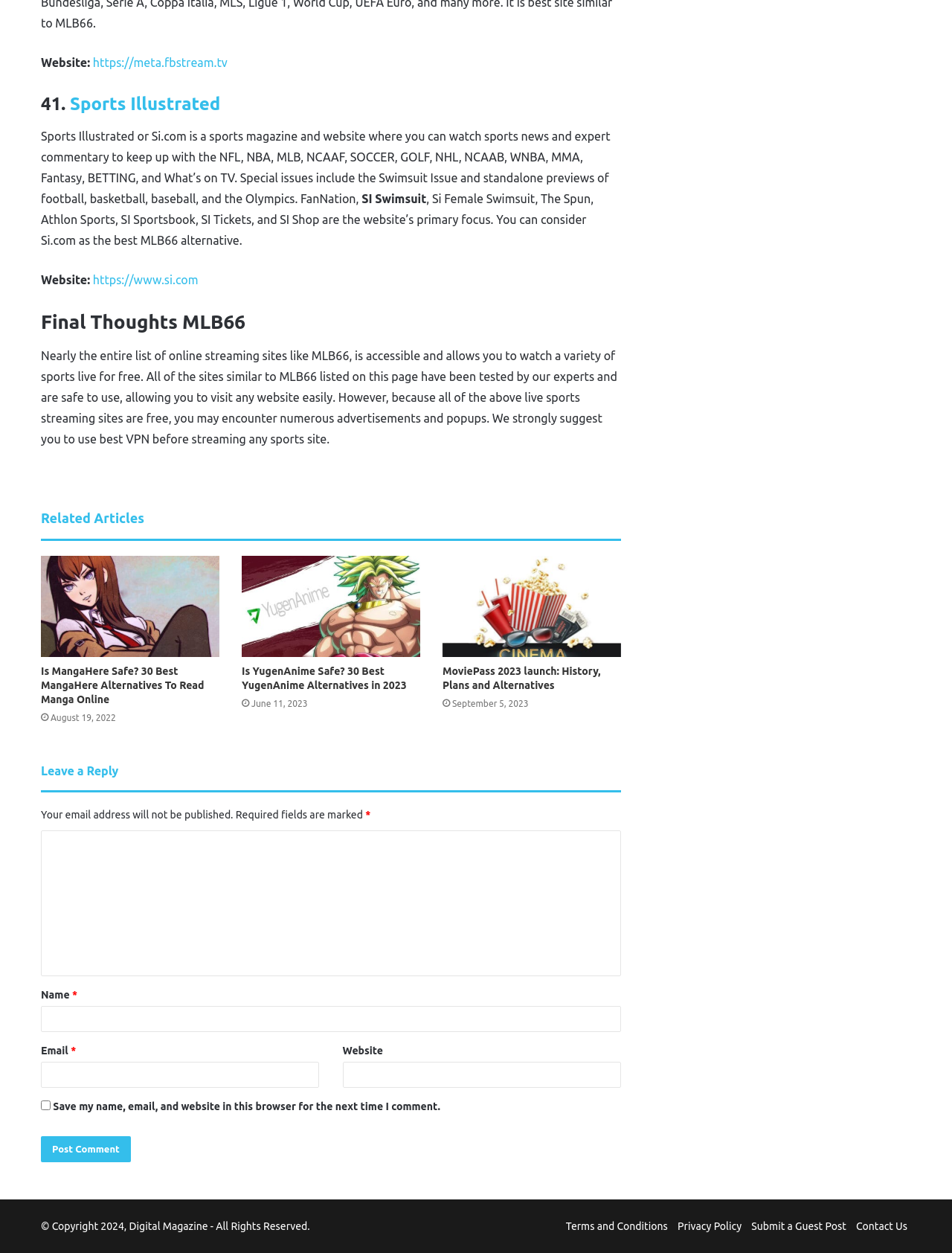Please look at the image and answer the question with a detailed explanation: What is the name of the sports magazine?

The answer can be found in the heading '41. Sports Illustrated' and the link 'Sports Illustrated' which suggests that the sports magazine being referred to is Sports Illustrated.